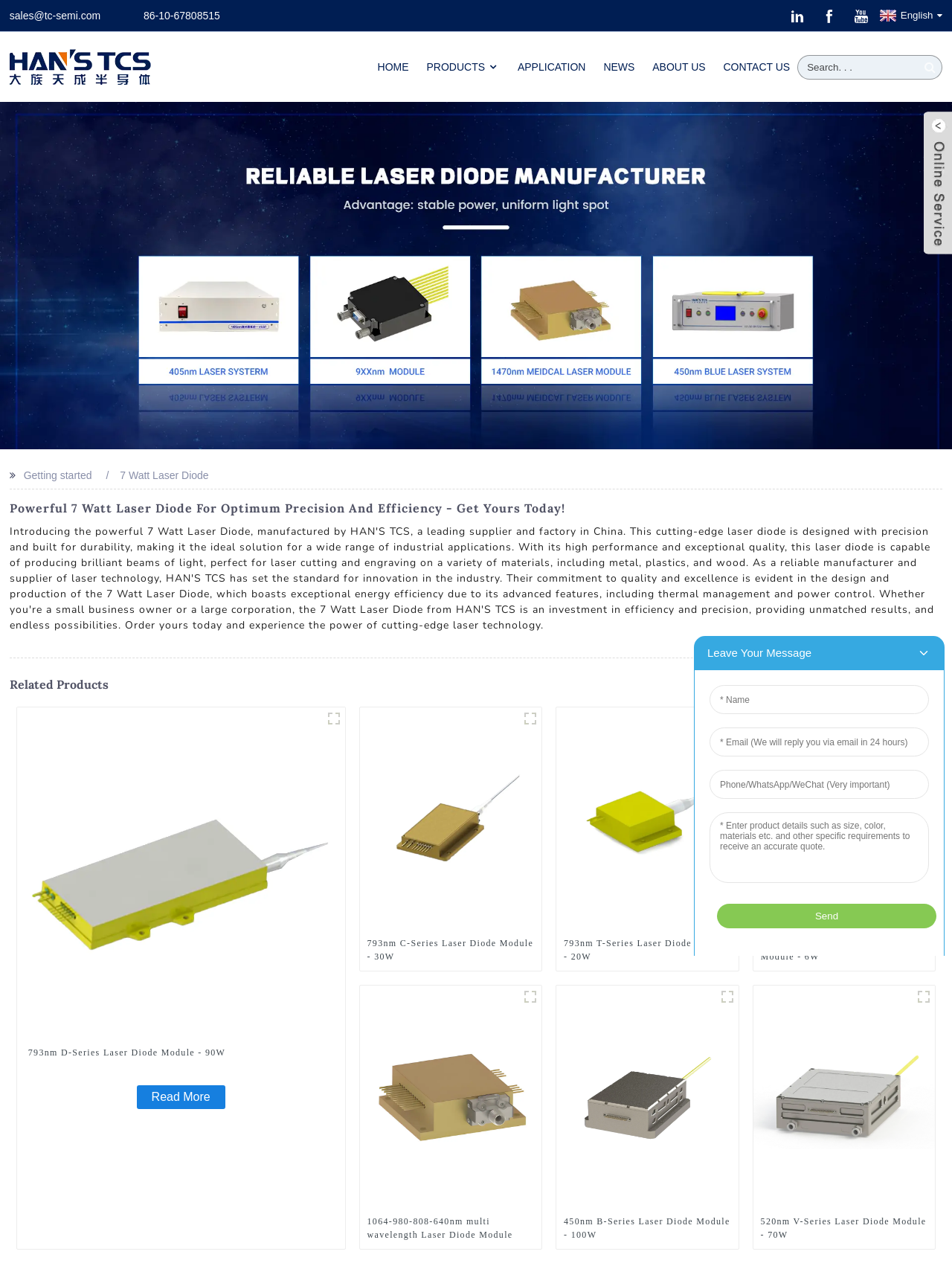Please provide the bounding box coordinates in the format (top-left x, top-left y, bottom-right x, bottom-right y). Remember, all values are floating point numbers between 0 and 1. What is the bounding box coordinate of the region described as: Read More

[0.143, 0.857, 0.237, 0.876]